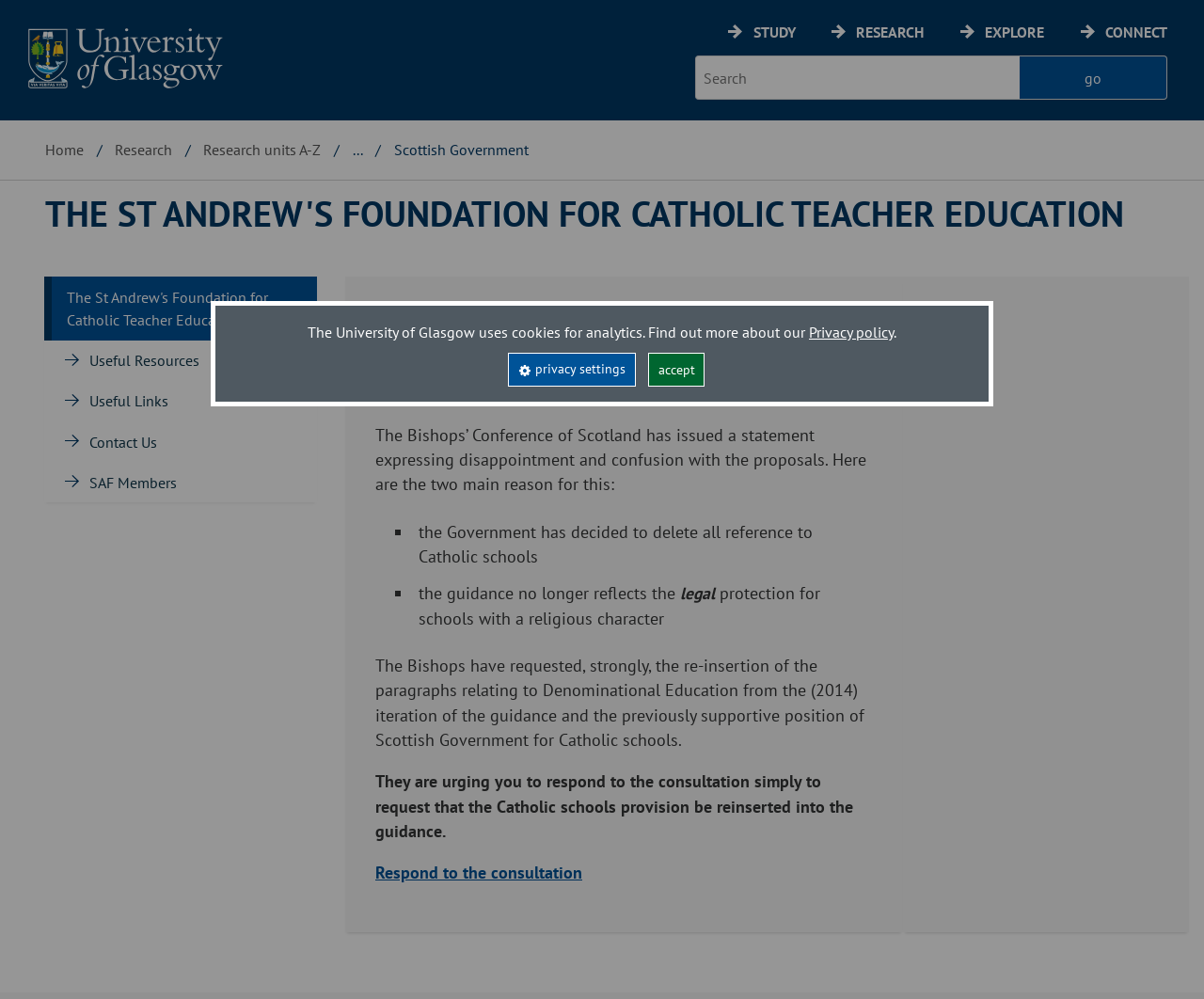What is the name of the foundation?
Respond to the question with a single word or phrase according to the image.

The St Andrew's Foundation for Catholic Teacher Education